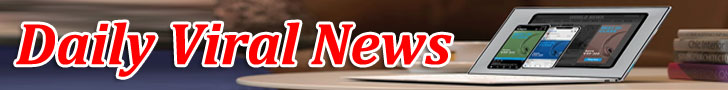Answer the question in one word or a short phrase:
What is the purpose of the design composition?

To invite viewers to explore